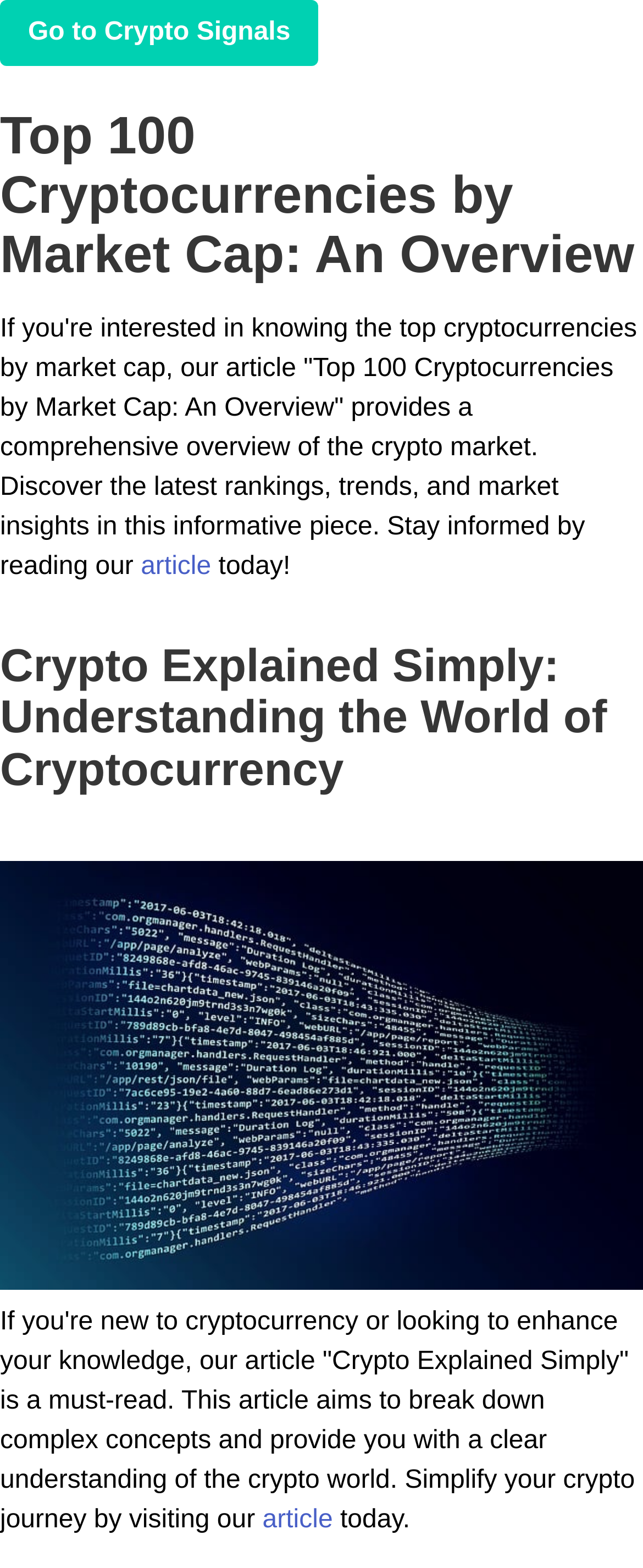Provide an in-depth caption for the elements present on the webpage.

The webpage is about cryptocurrencies, featuring two main sections. At the top, there is a heading that reads "Top 100 Cryptocurrencies by Market Cap: An Overview" and a link to "Crypto Signals" positioned above it. Below the heading, a paragraph of text provides an overview of the article, which discusses the top cryptocurrencies by market cap, including the latest rankings, trends, and market insights. The paragraph also contains a link to the article.

Further down, there is another heading titled "Crypto Explained Simply: Understanding the World of Cryptocurrency". Below this heading, a large image takes up most of the width of the page. Underneath the image, a block of text explains that the article "Crypto Explained Simply" is a must-read for those new to cryptocurrency or looking to enhance their knowledge. The text aims to break down complex concepts and provide a clear understanding of the crypto world. The text also contains a link to the article.

In total, there are two headings, two links to articles, two blocks of text, and one image on the webpage. The elements are arranged in a clear and organized manner, with the headings and text blocks positioned above and below each other, and the image situated in the middle of the page.